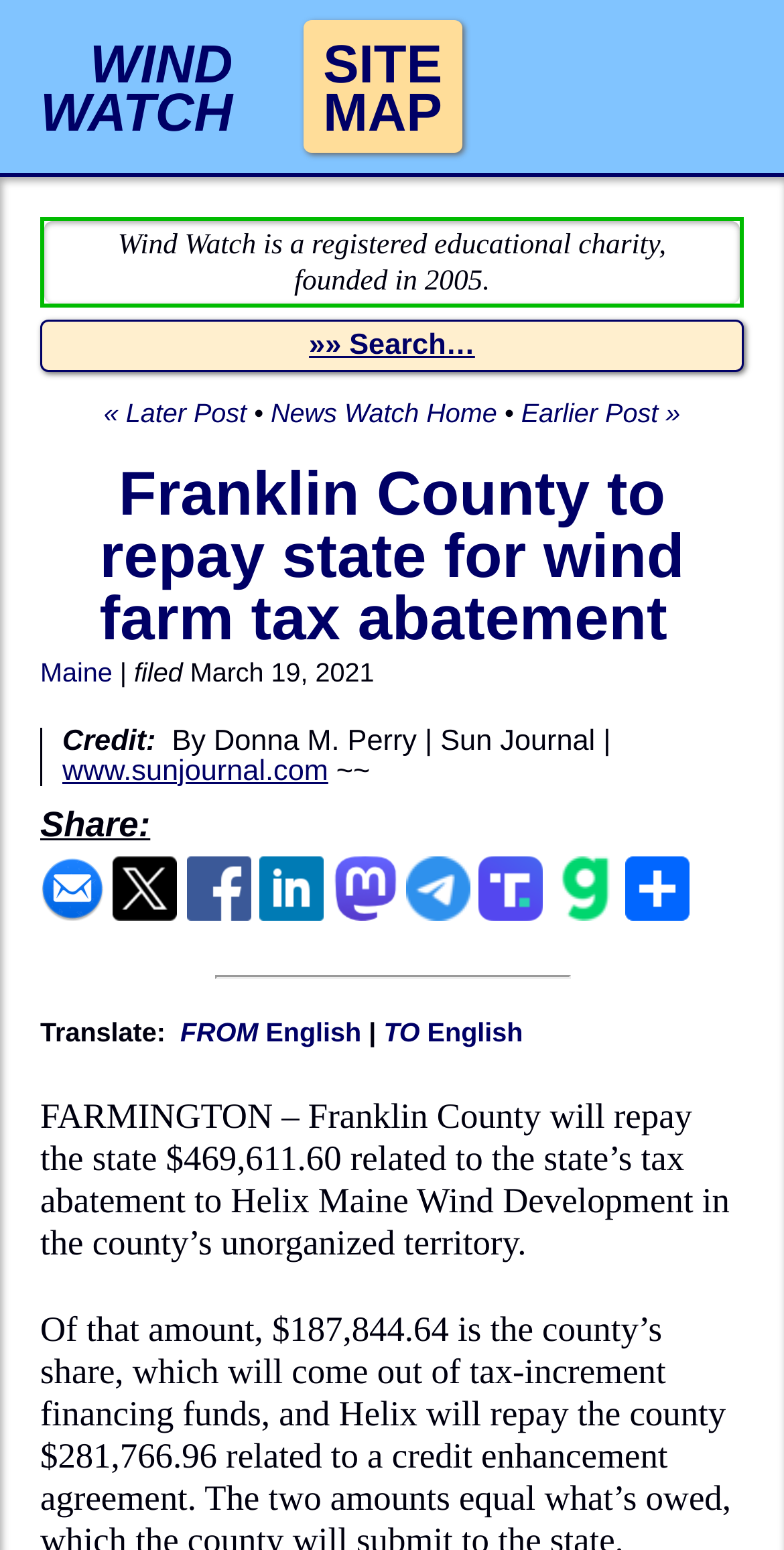Respond concisely with one word or phrase to the following query:
Who is the author of the article?

Donna M. Perry